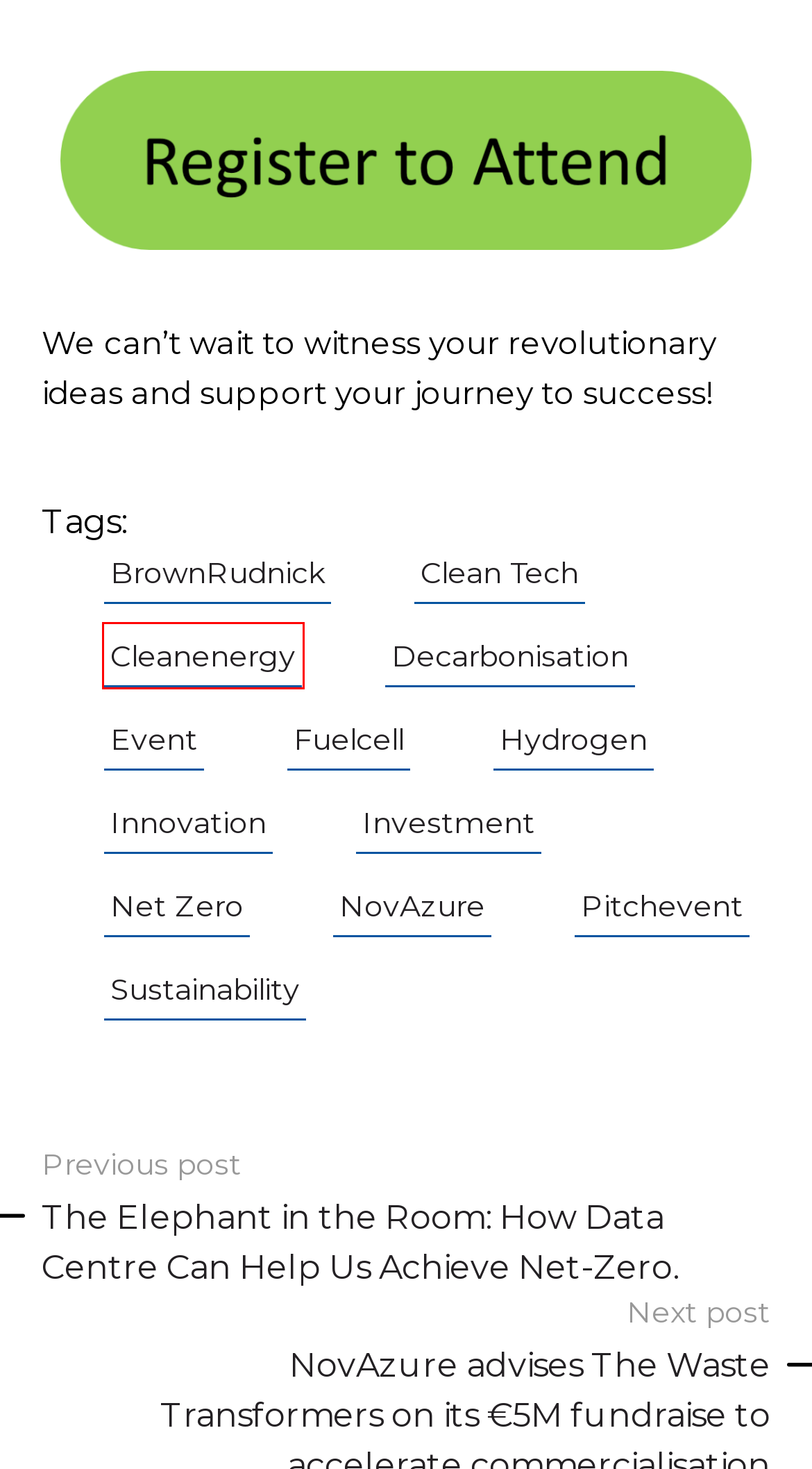Review the screenshot of a webpage that includes a red bounding box. Choose the most suitable webpage description that matches the new webpage after clicking the element within the red bounding box. Here are the candidates:
A. Sustainability Archives - Novazure
B. hydrogen Archives - Novazure
C. BrownRudnick Archives - Novazure
D. cleanenergy Archives - Novazure
E. clean tech Archives - Novazure
F. The Elephant in the Room: How Data Centre Can Help Us Achieve Net-Zero. - Novazure
G. pitchevent Archives - Novazure
H. event Archives - Novazure

D